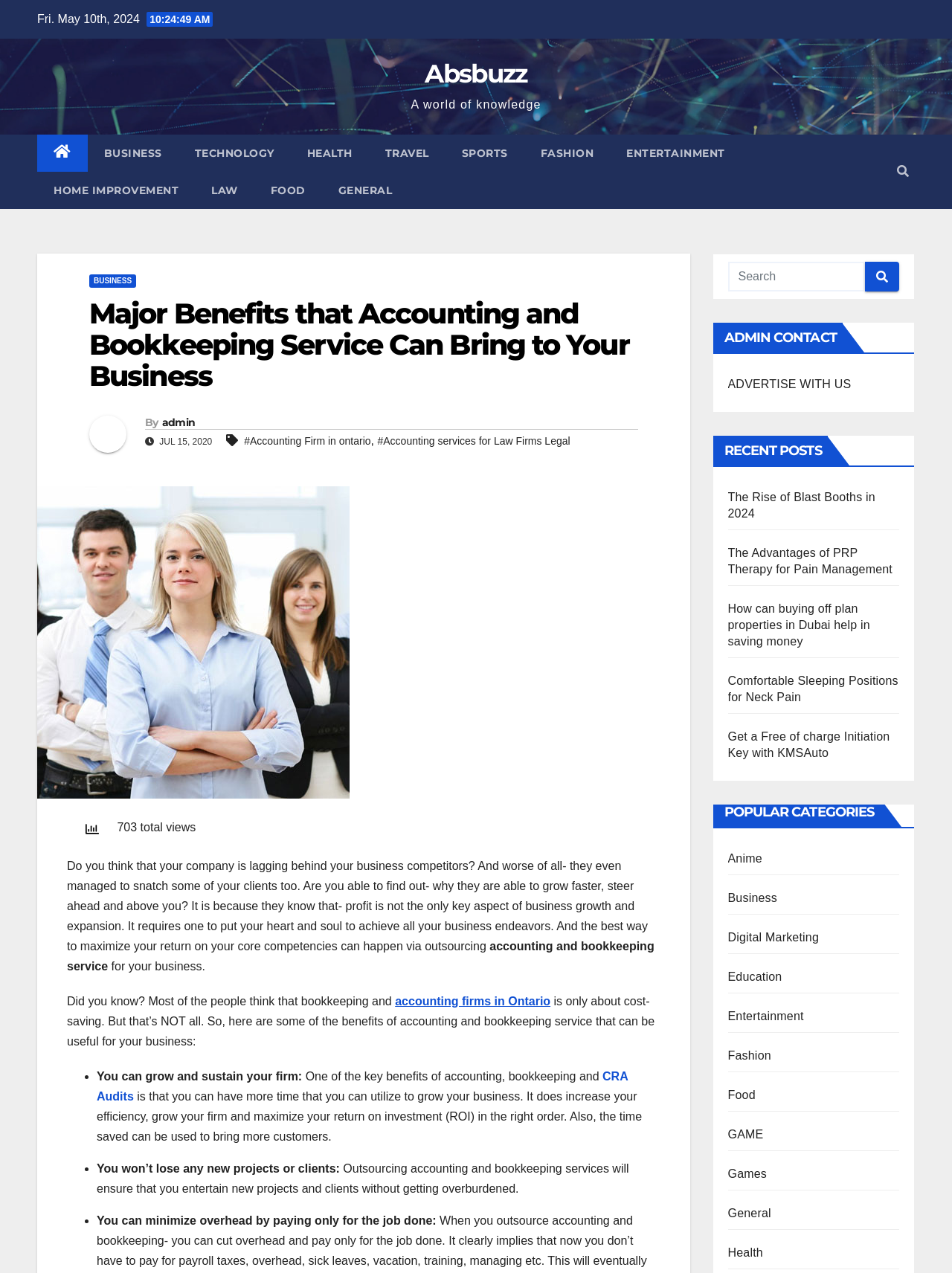What is the category of the article 'The Rise of Blast Booths in 2024'?
Can you give a detailed and elaborate answer to the question?

The article 'The Rise of Blast Booths in 2024' is listed under the 'RECENT POSTS' section, but its category is not specified. However, it can be inferred that it might belong to a category like 'Business' or 'Technology' based on its title.